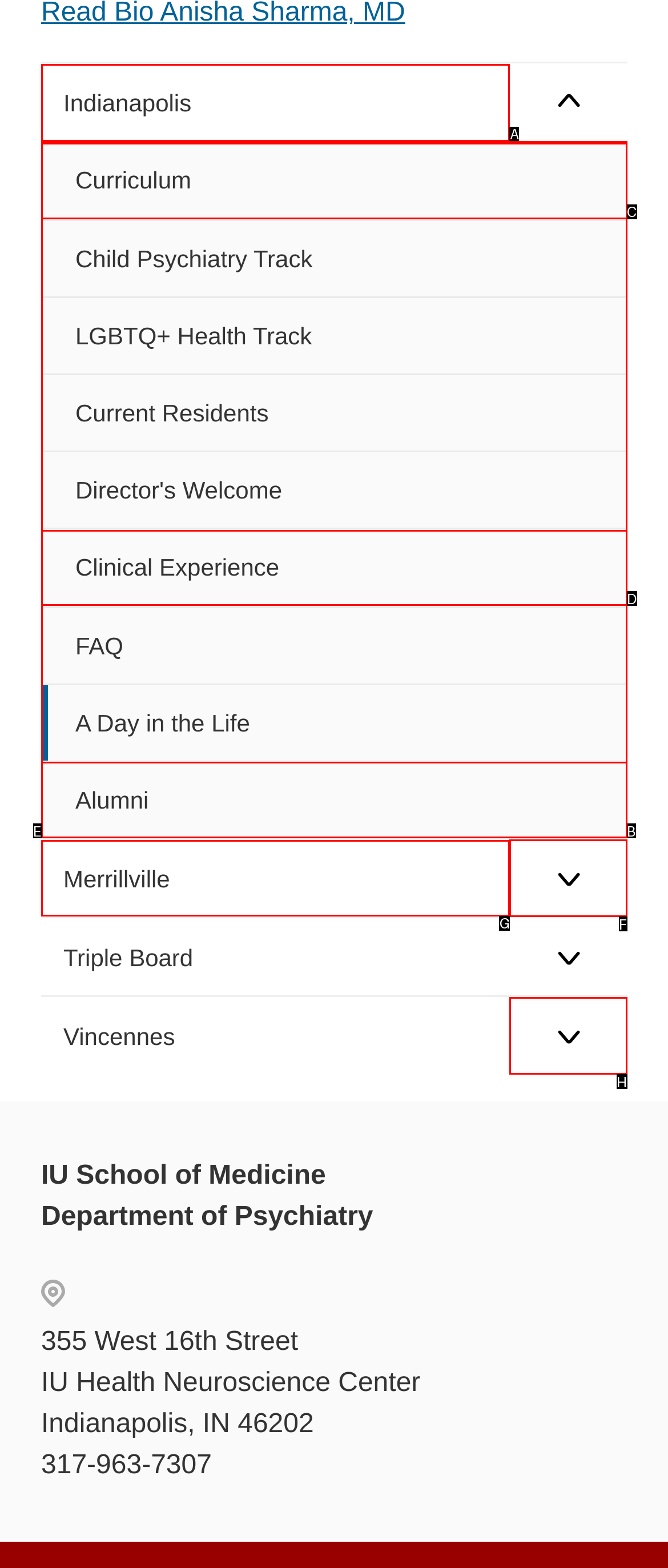Tell me the correct option to click for this task: Click on the Indianapolis menu item
Write down the option's letter from the given choices.

A